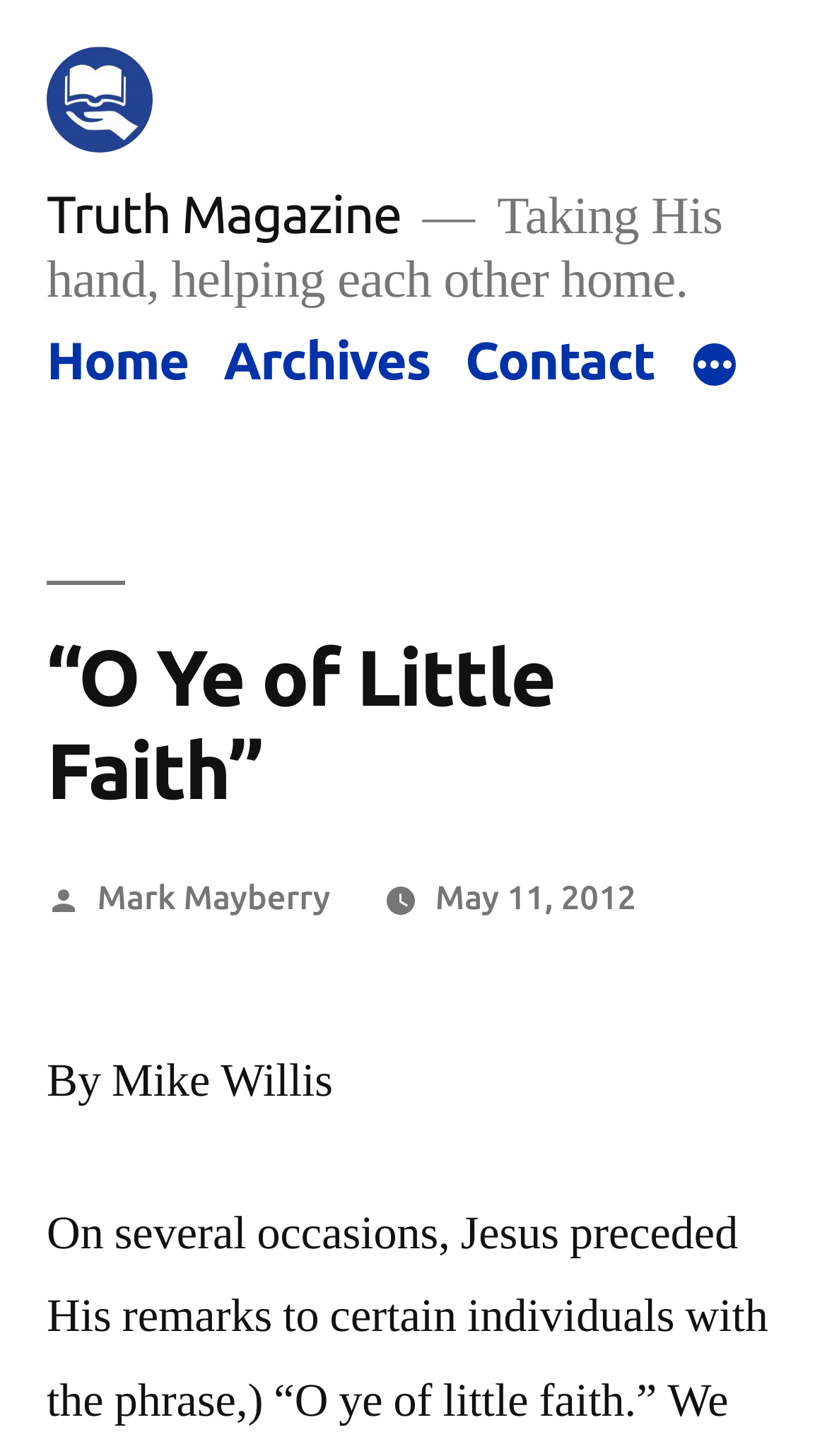Could you determine the bounding box coordinates of the clickable element to complete the instruction: "read the article by Mark Mayberry"? Provide the coordinates as four float numbers between 0 and 1, i.e., [left, top, right, bottom].

[0.117, 0.603, 0.4, 0.629]